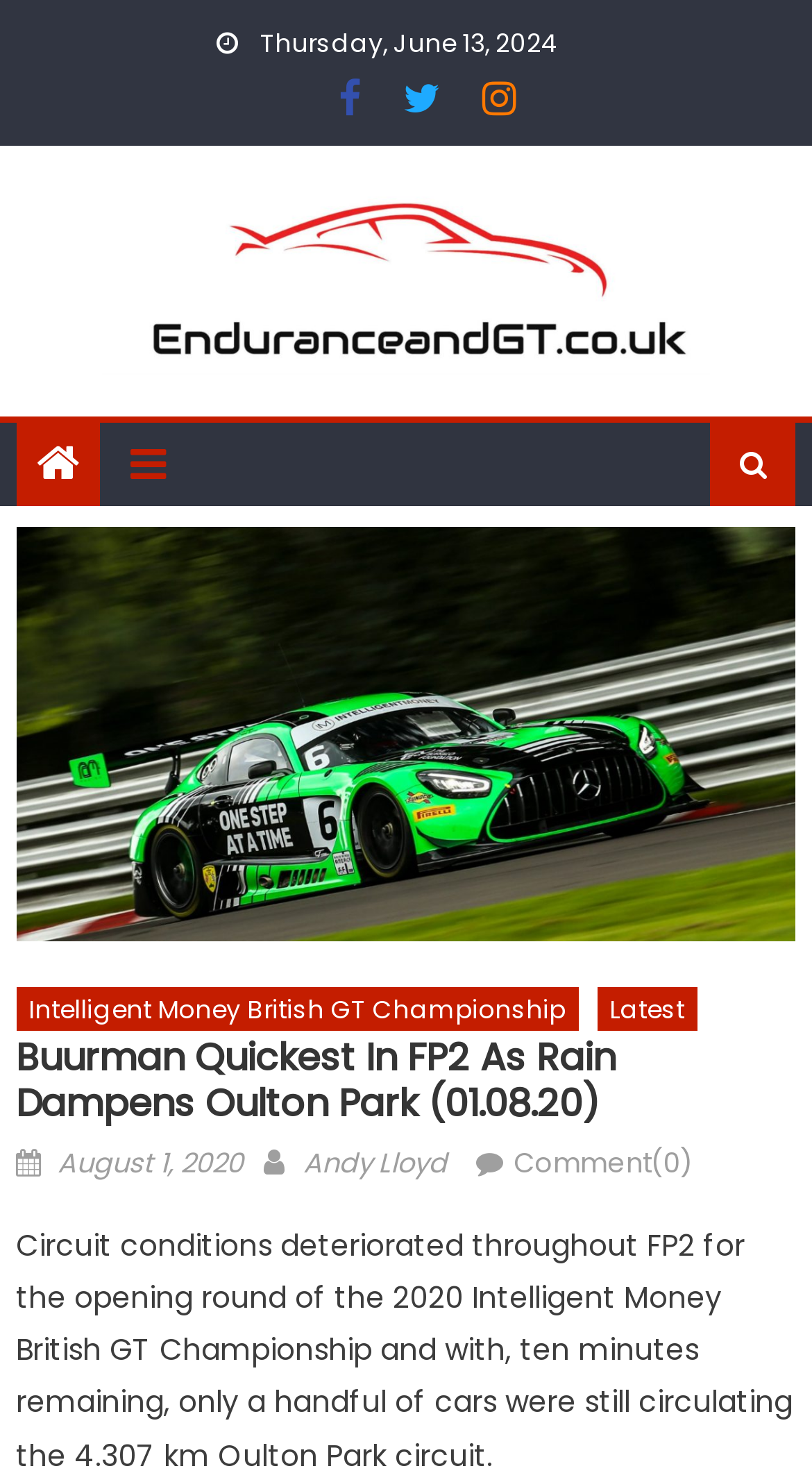Identify the main heading from the webpage and provide its text content.

Buurman Quickest In FP2 As Rain Dampens Oulton Park (01.08.20)